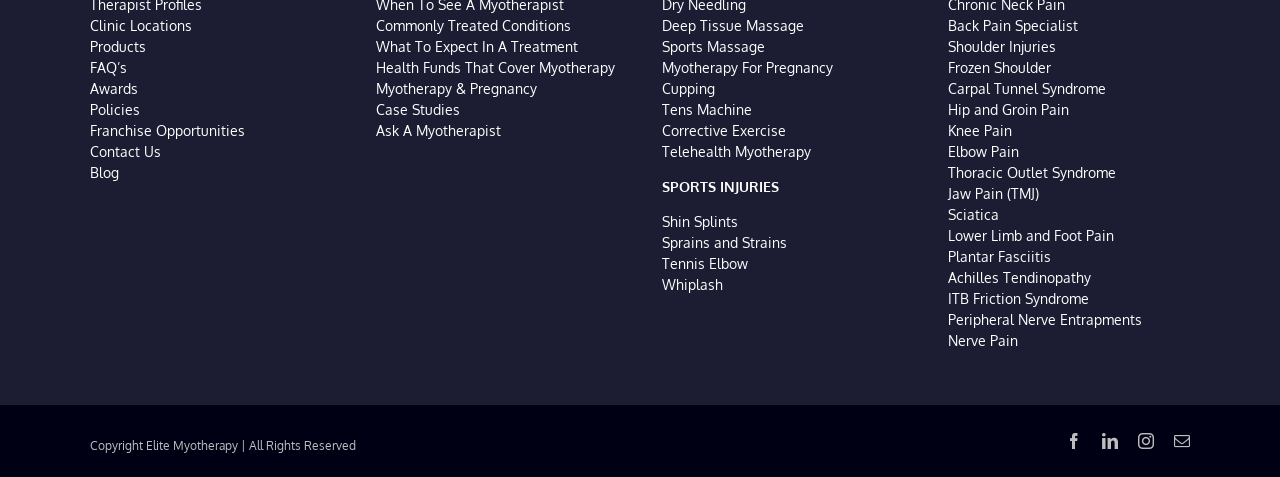Determine the bounding box coordinates of the target area to click to execute the following instruction: "Learn about Myotherapy and Pregnancy."

[0.294, 0.167, 0.419, 0.203]